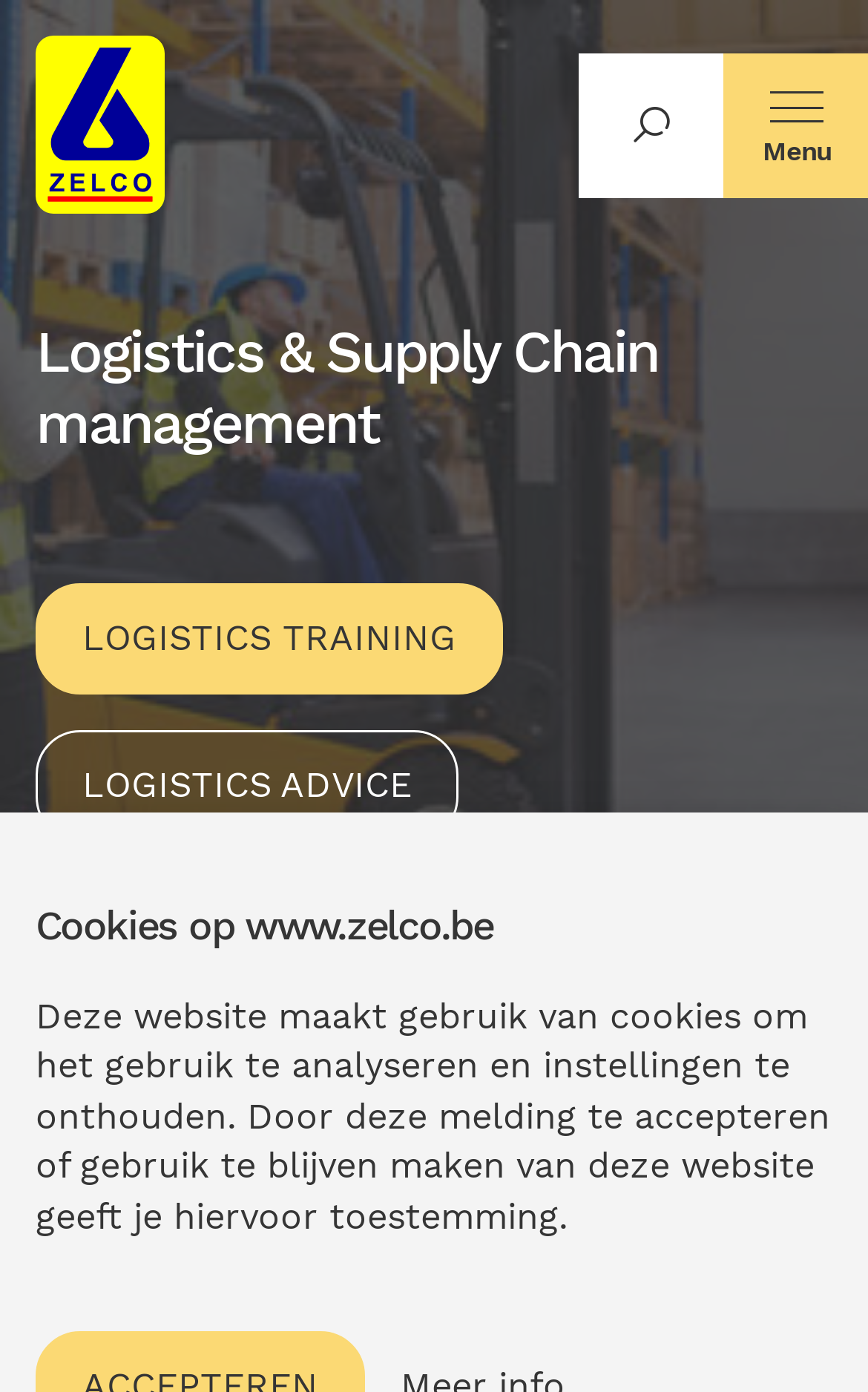What is the purpose of cookies on this website?
Answer the question with just one word or phrase using the image.

to analyze usage and remember settings